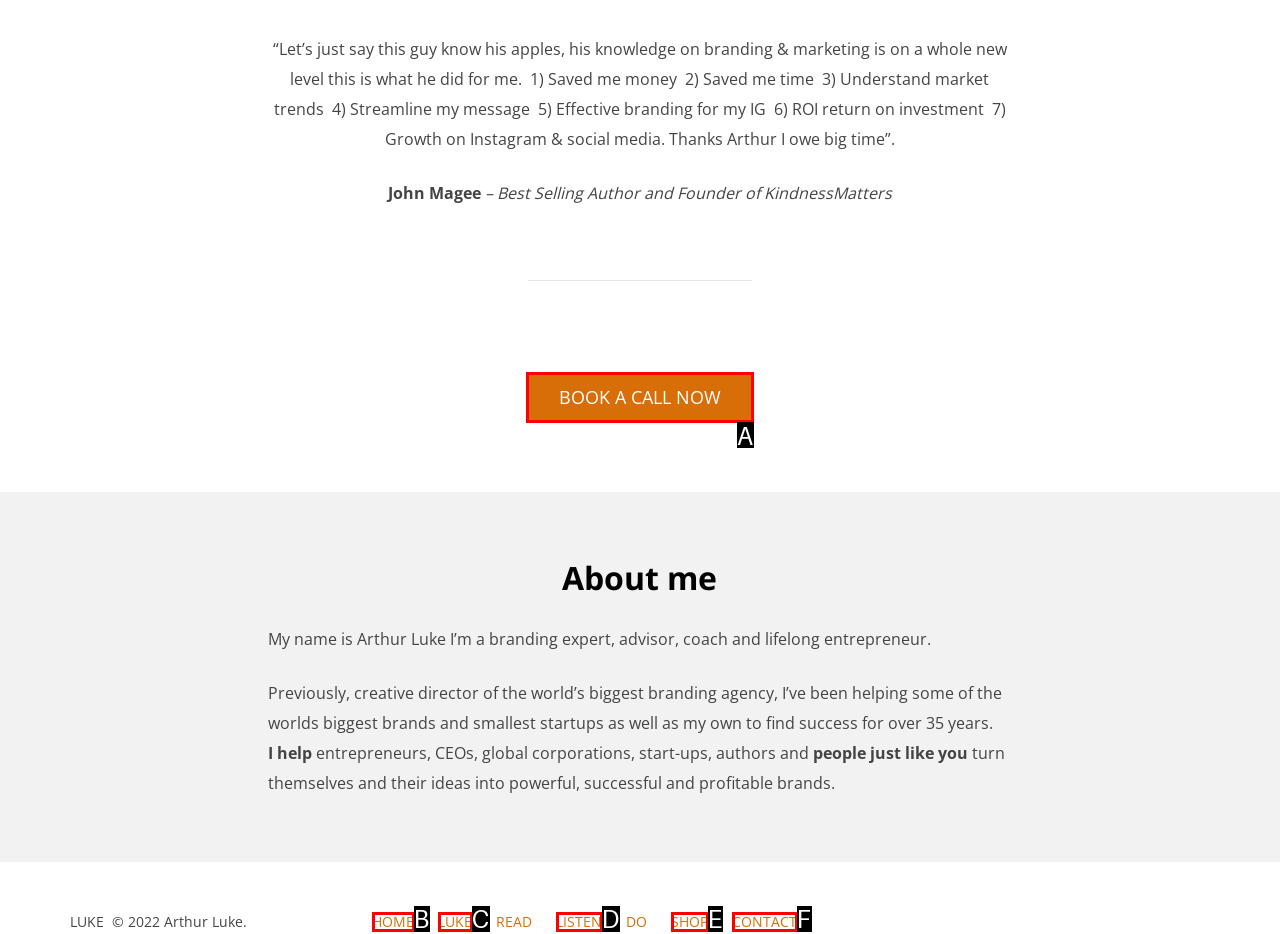From the given choices, determine which HTML element aligns with the description: BOOK A CALL NOW Respond with the letter of the appropriate option.

A